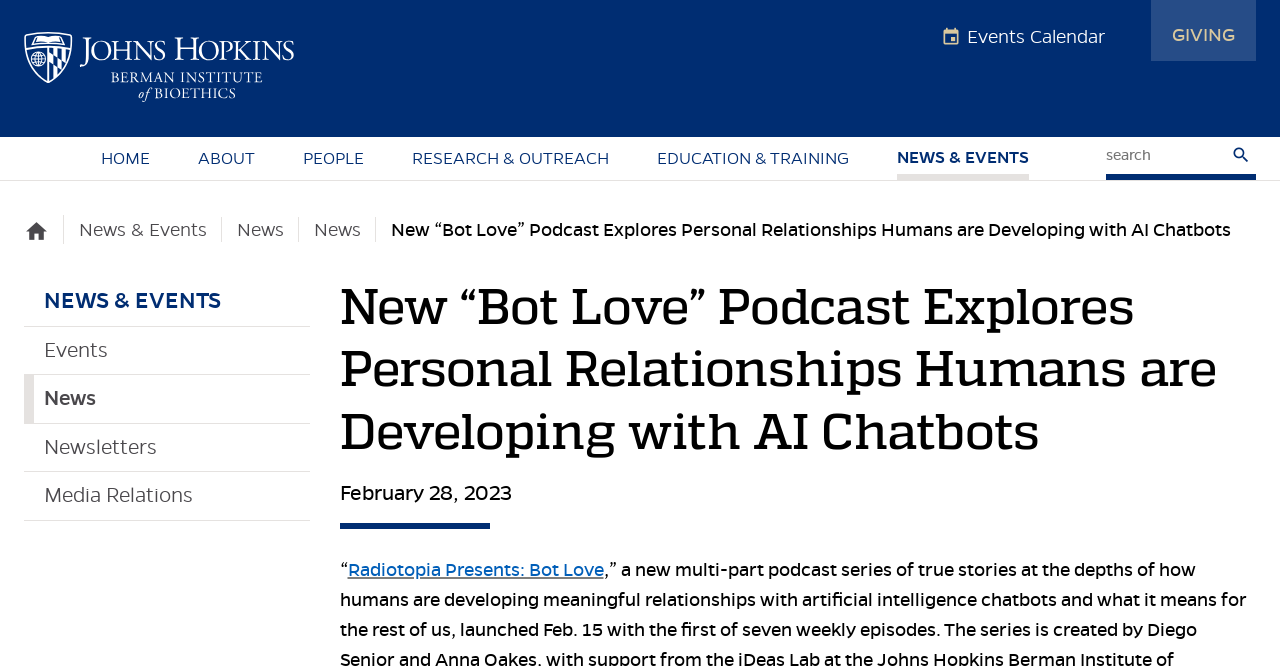How many navigation links are there?
Use the image to answer the question with a single word or phrase.

7